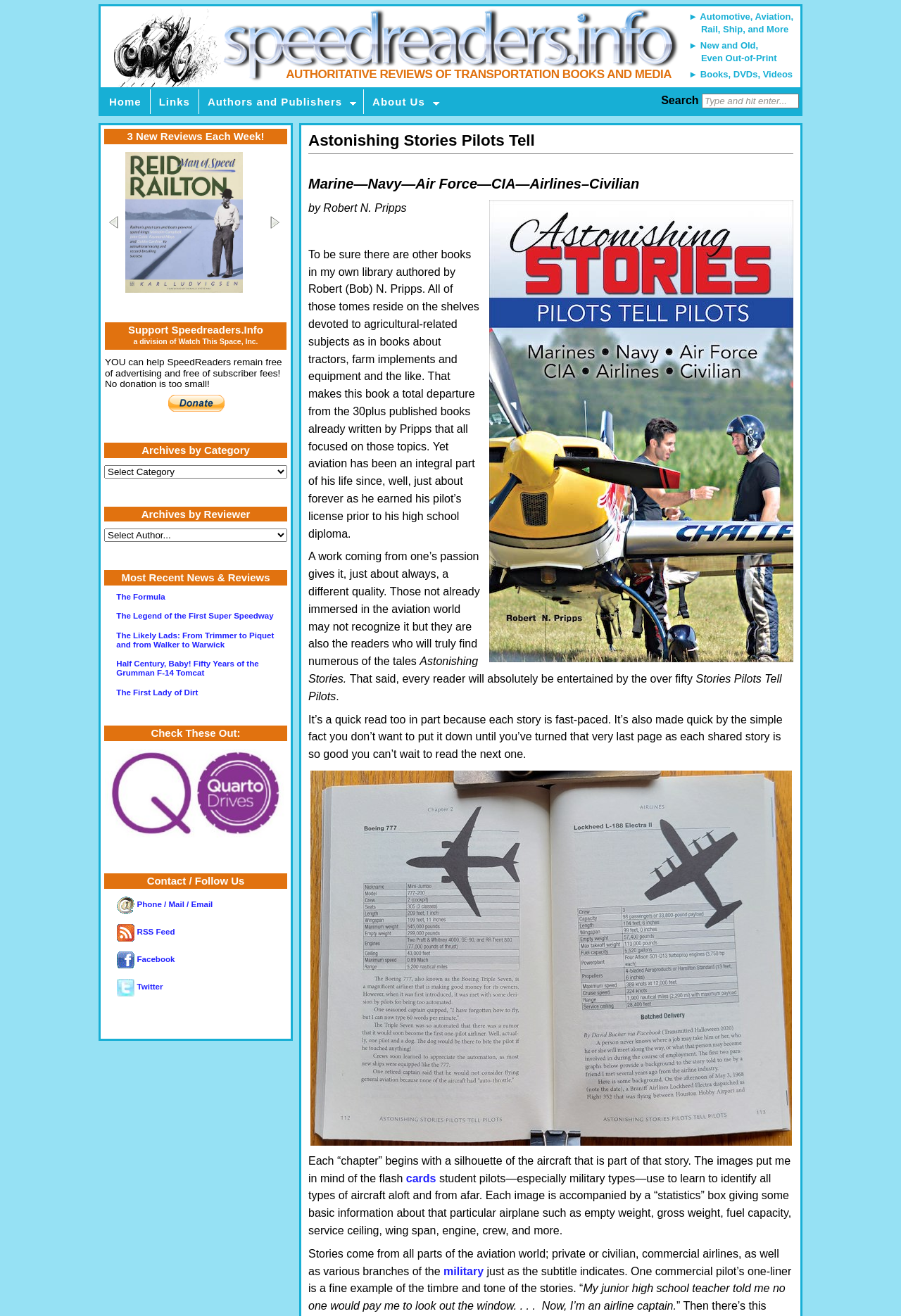Present a detailed account of what is displayed on the webpage.

The webpage is about Astonishing Stories Pilots Tell, a book written by Robert N. Pripps. At the top, there is a link to a page about transportation books and media, accompanied by two images. Below this, there are several navigation links, including "Home", "Links", "Authors and Publishers", and "About Us". 

On the left side, there is a search bar with a text box and a "Type and hit enter..." prompt. 

The main content of the page is a review of the book, which is divided into several sections. The review starts with a heading "Astonishing Stories Pilots Tell" and is followed by a brief introduction to the author and the book. The text describes the book as a departure from the author's usual agricultural-related topics and praises the quality of the stories. 

The review is accompanied by several images of aircraft silhouettes, which are used to illustrate each "chapter" of the book. The images are accompanied by a "statistics" box providing information about each airplane. 

The stories in the book come from various parts of the aviation world, including private, commercial, and military pilots. The review includes a quote from a commercial pilot, which sets the tone for the stories. 

Below the review, there are several headings and links to other sections of the website, including "3 New Reviews Each Week!", "Support Speedreaders.Info", "Archives by Category", "Archives by Reviewer", "Most Recent News & Reviews", and "Check These Out:". These sections contain links to other book reviews and articles. 

At the bottom of the page, there are links to contact and follow the website, including phone, mail, email, RSS feed, Facebook, and Twitter.